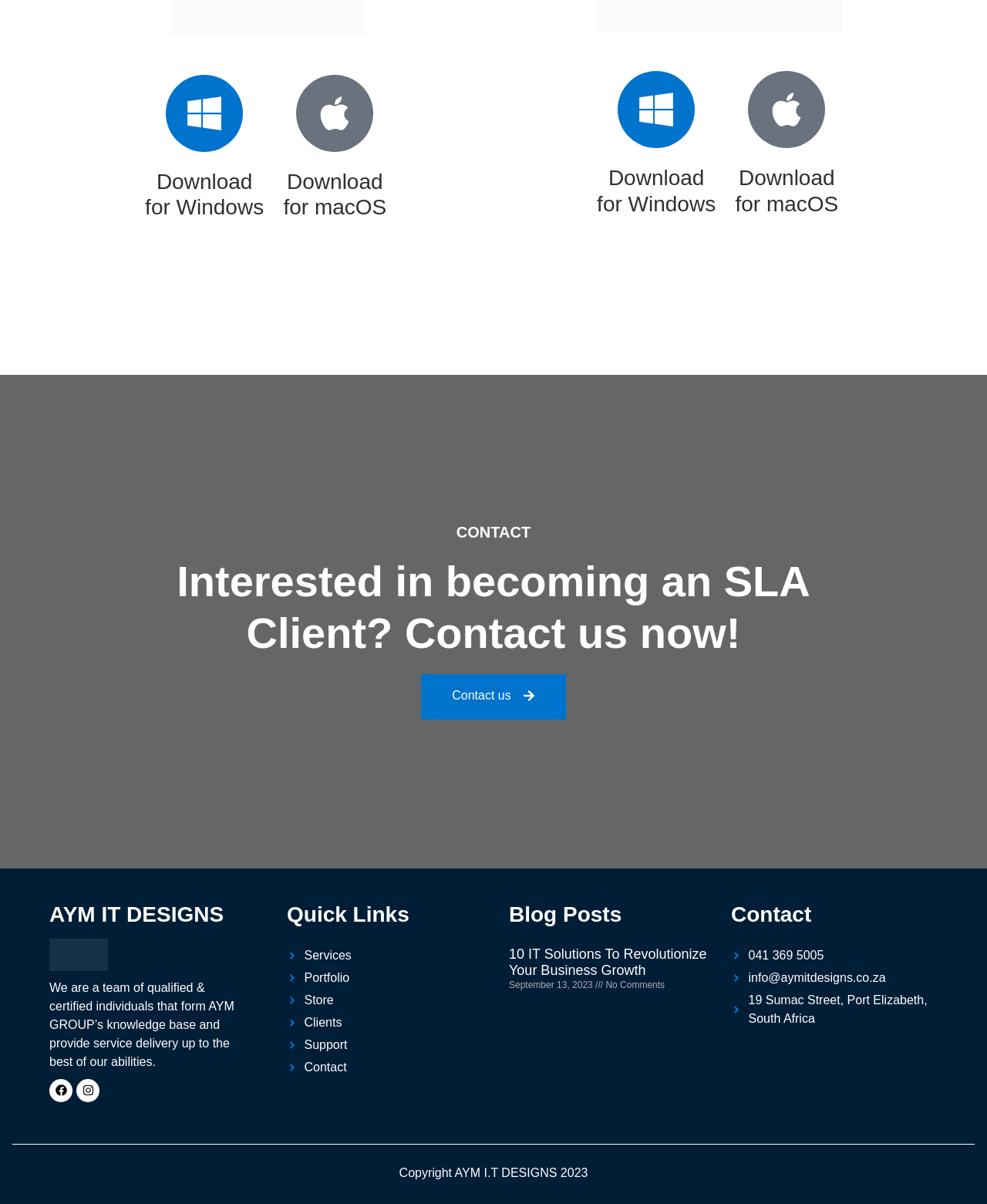How many quick links are available? Please answer the question using a single word or phrase based on the image.

6